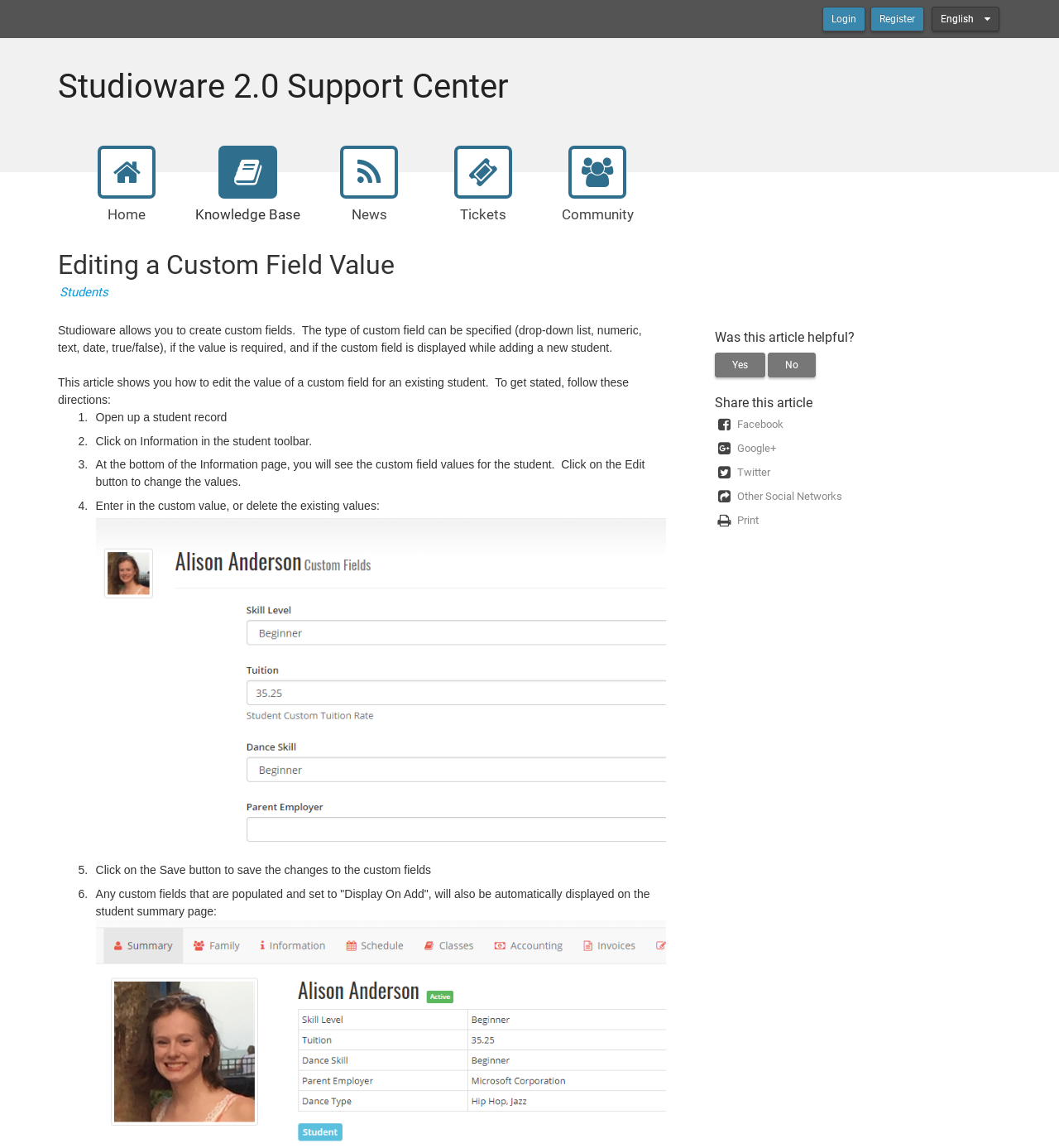Can you specify the bounding box coordinates of the area that needs to be clicked to fulfill the following instruction: "Edit the custom field value"?

[0.09, 0.399, 0.609, 0.426]